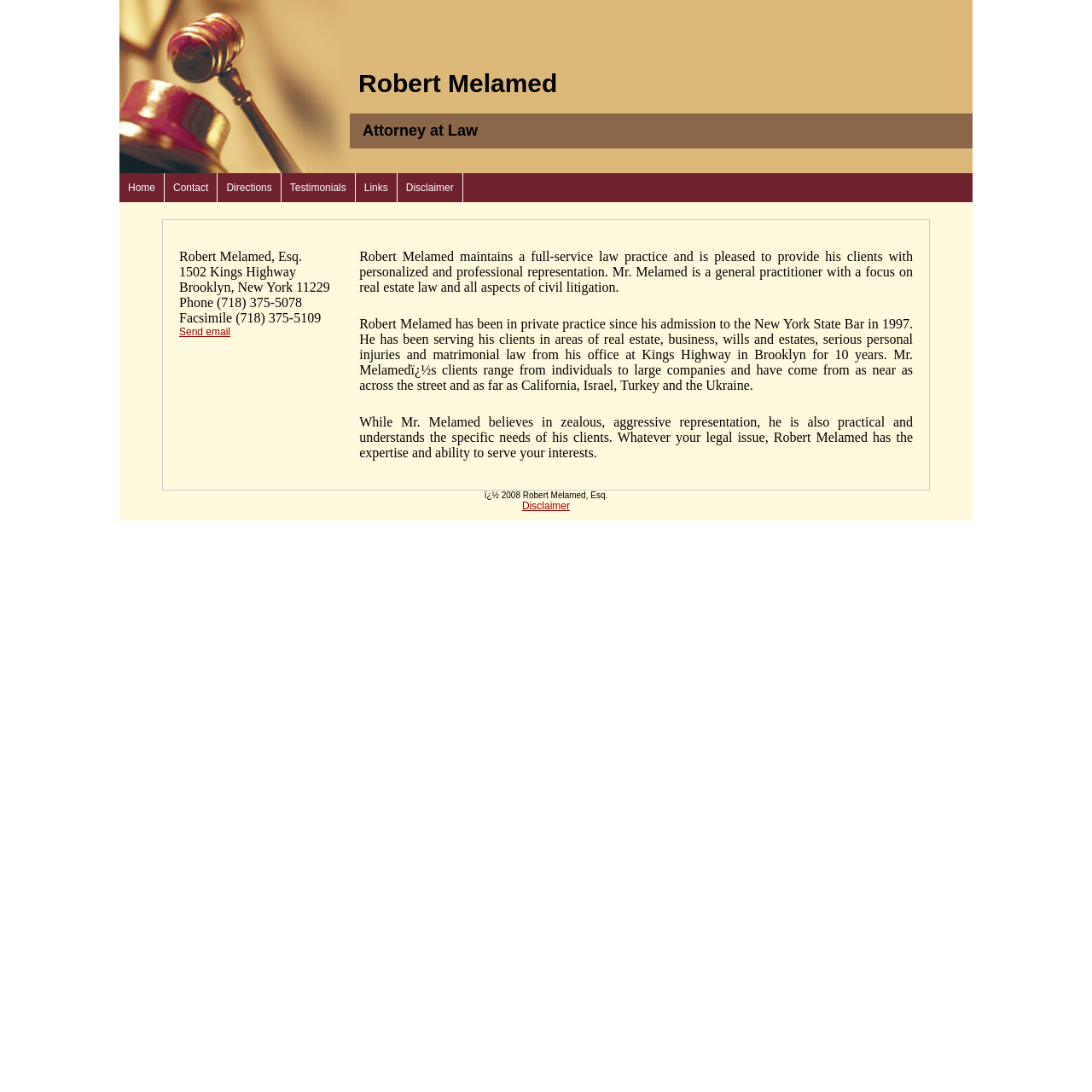Pinpoint the bounding box coordinates of the area that must be clicked to complete this instruction: "View Disclaimer".

[0.478, 0.458, 0.522, 0.469]